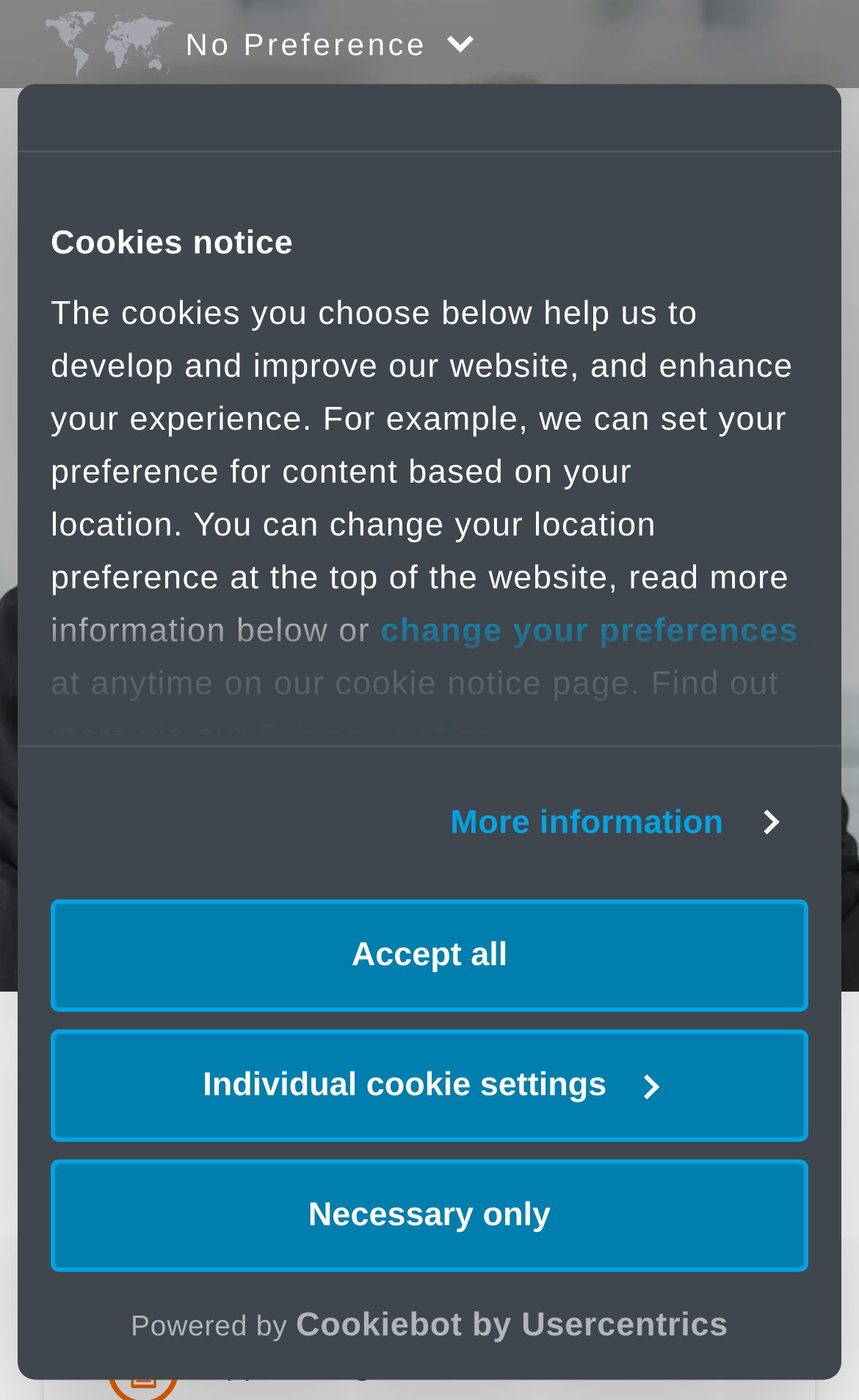Can you specify the bounding box coordinates for the region that should be clicked to fulfill this instruction: "Contact Geoffrey Shreeve via email".

[0.126, 0.888, 0.741, 0.938]